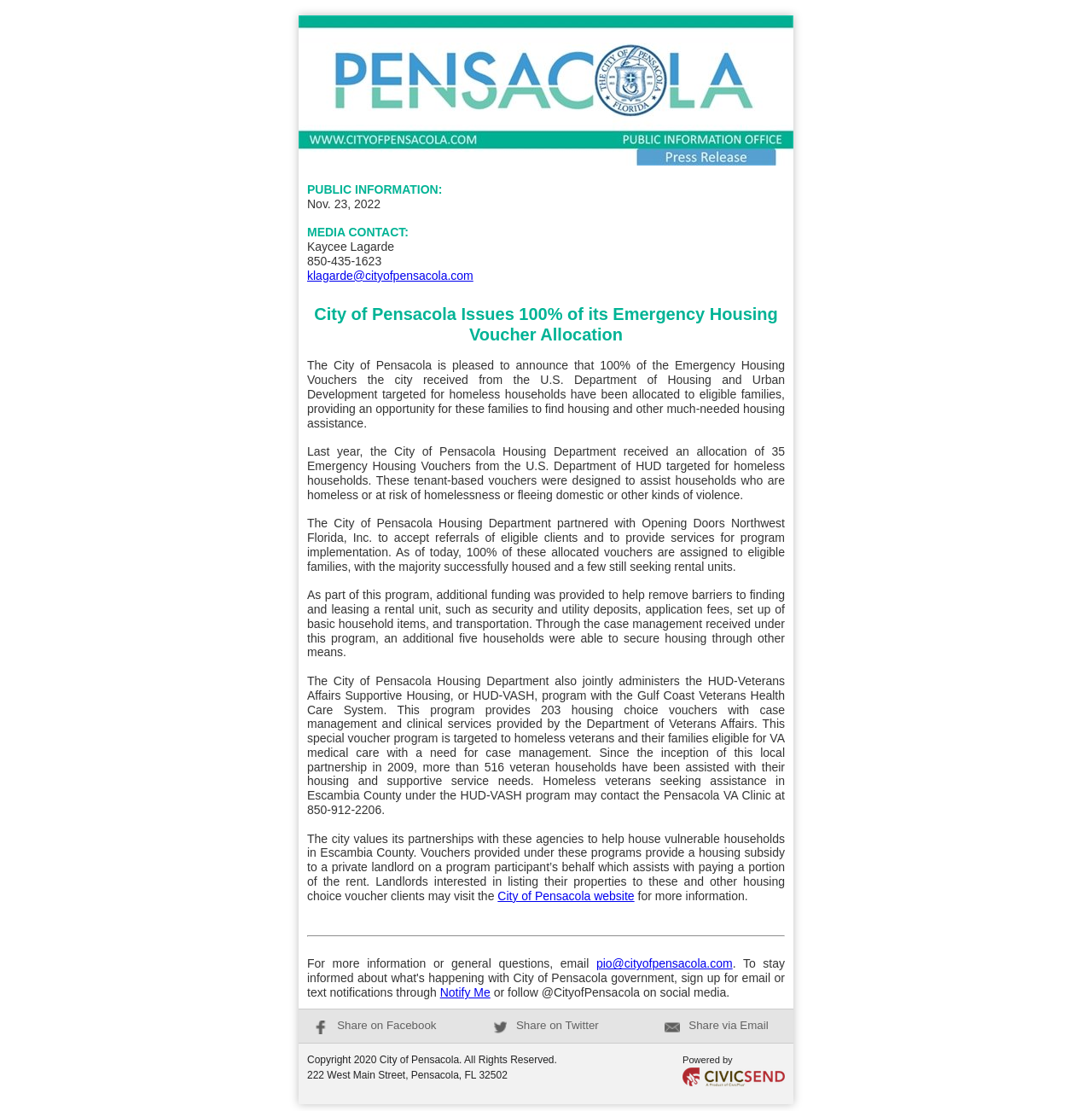Using a single word or phrase, answer the following question: 
What is the percentage of Emergency Housing Vouchers allocated?

100%